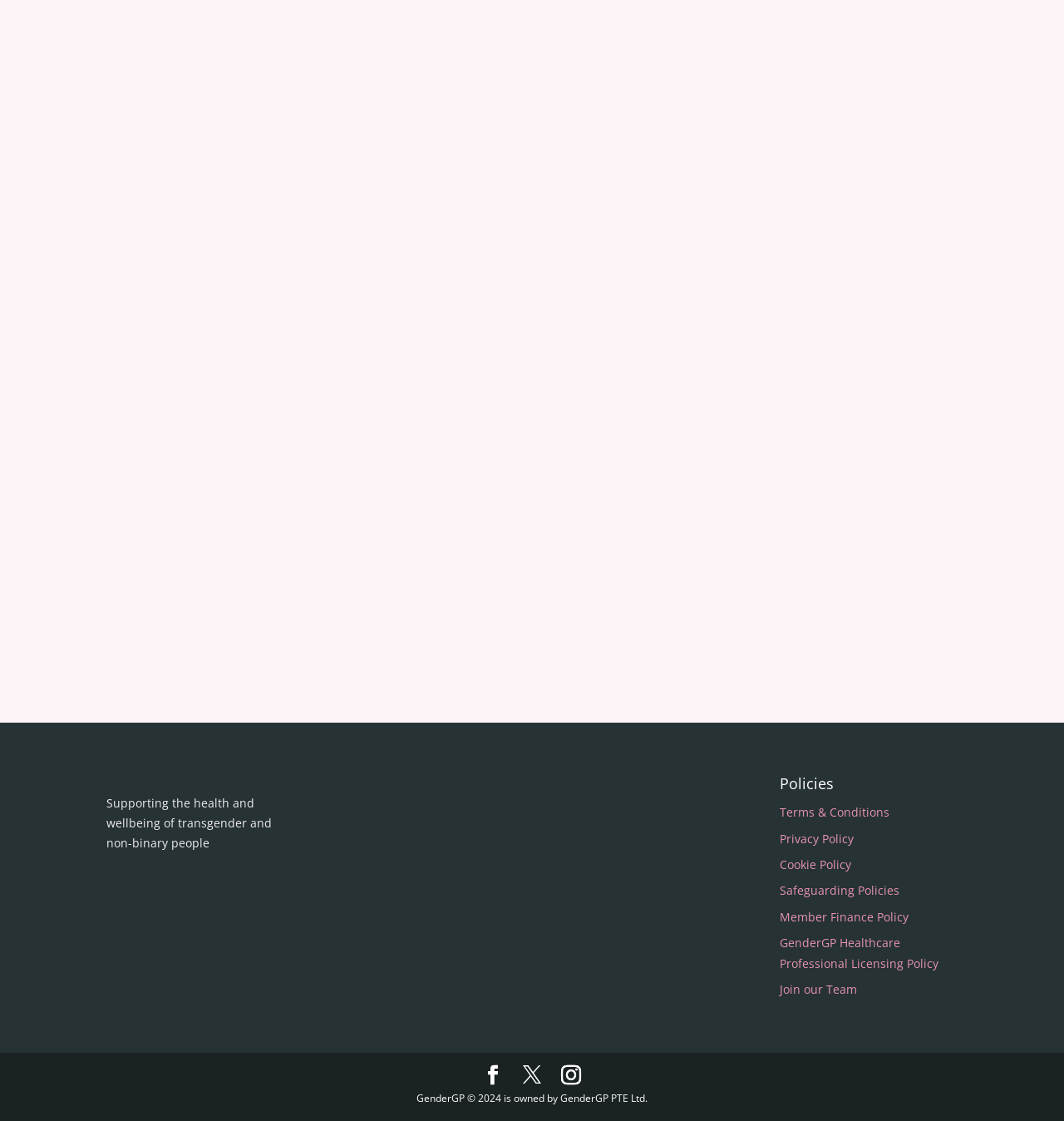What is the topic of the main article?
Provide a detailed answer to the question using information from the image.

The main article's heading is 'How To Come Out As Trans at Work', which suggests that the topic of the article is about coming out as trans at work.